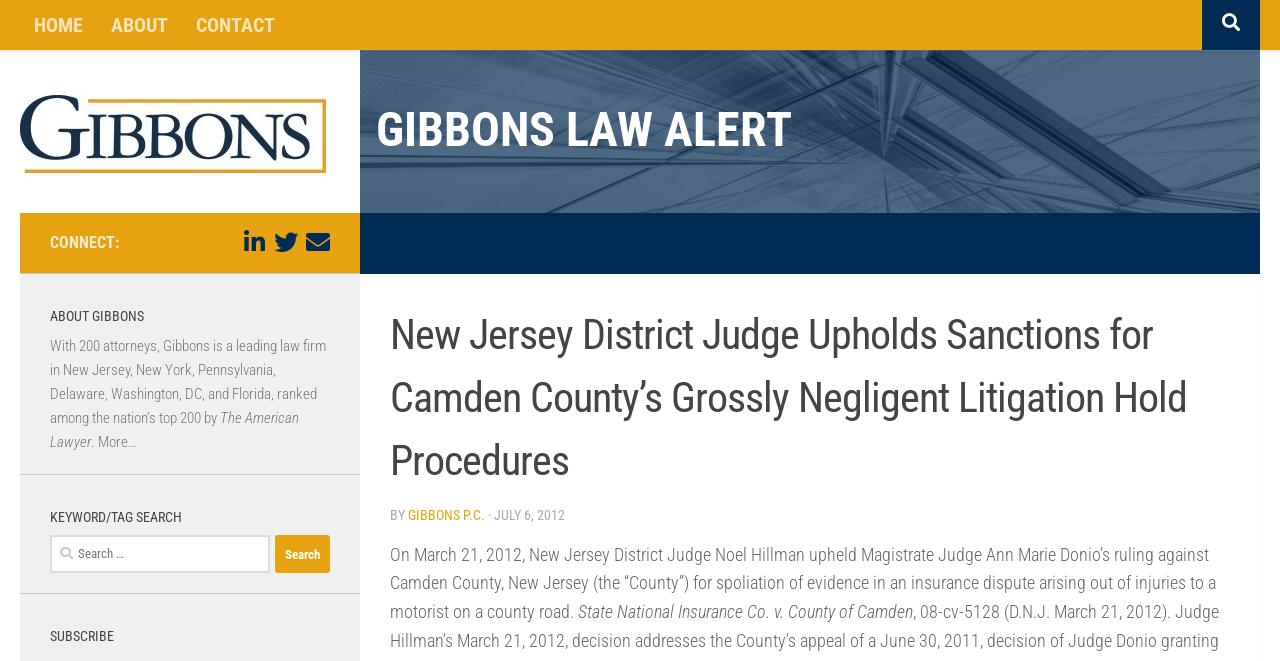Locate the bounding box of the UI element based on this description: "Contact". Provide four float numbers between 0 and 1 as [left, top, right, bottom].

[0.142, 0.0, 0.226, 0.076]